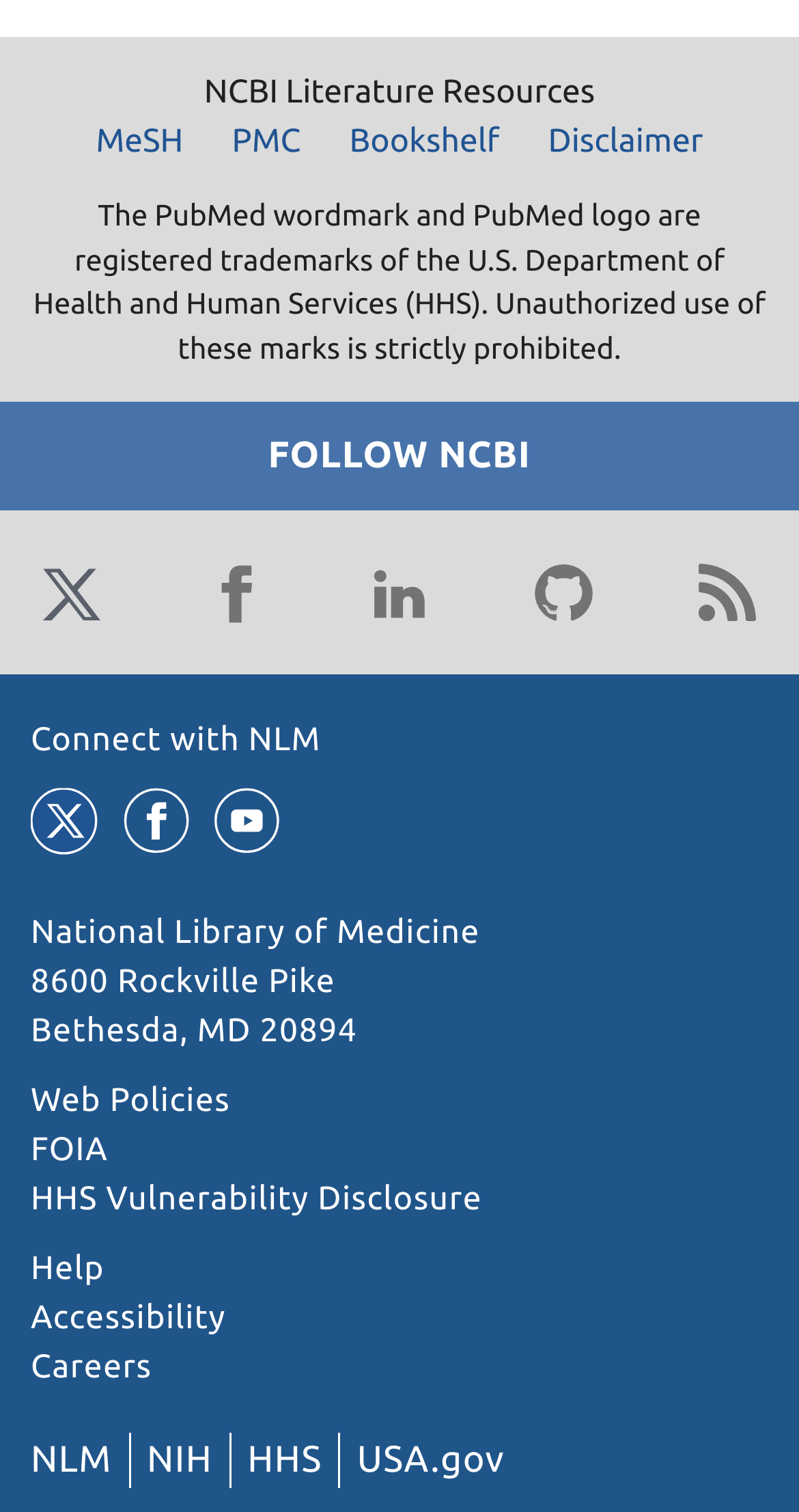What is the name of the library?
Look at the screenshot and respond with a single word or phrase.

National Library of Medicine